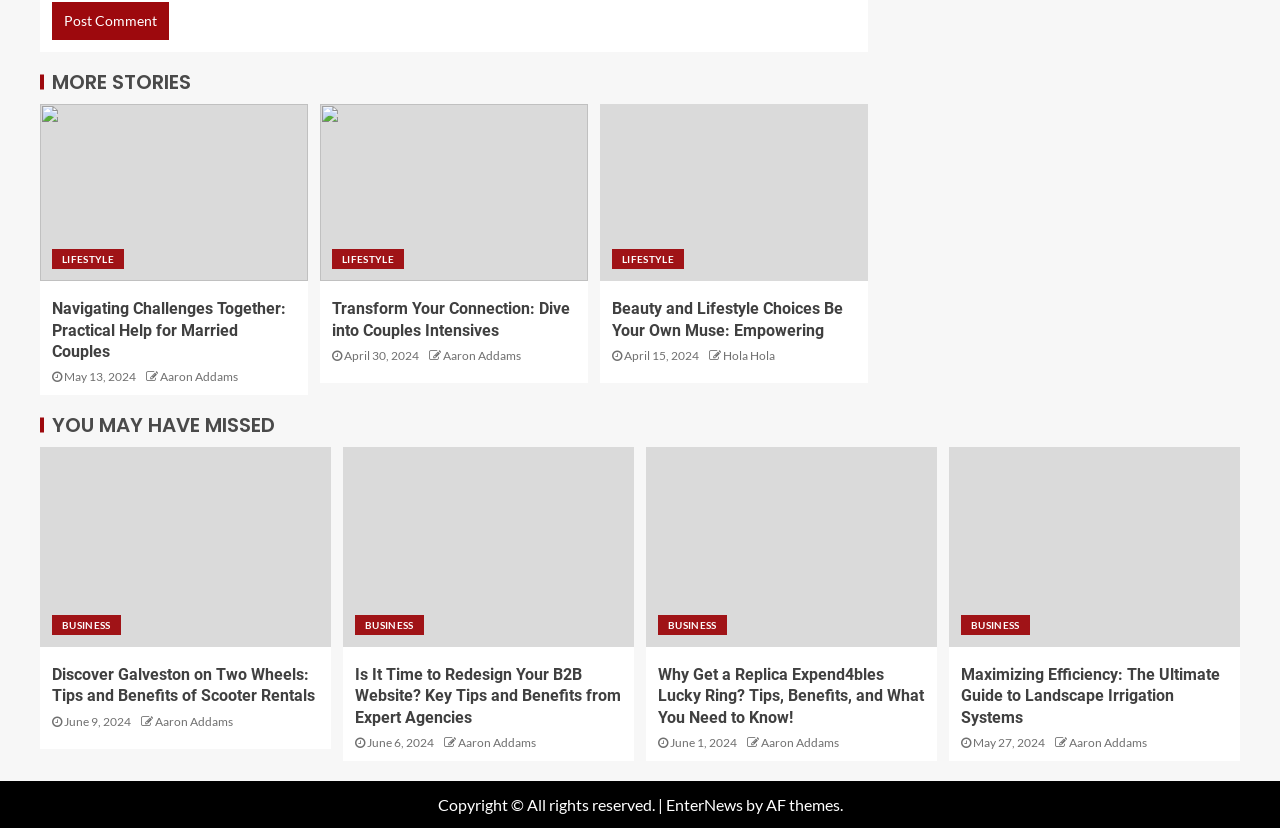Who is the author of the article 'Transform Your Connection: Dive into Couples Intensives'?
Provide a detailed and well-explained answer to the question.

I found the author's name by looking at the link 'Aaron Addams' located near the heading 'Transform Your Connection: Dive into Couples Intensives'.